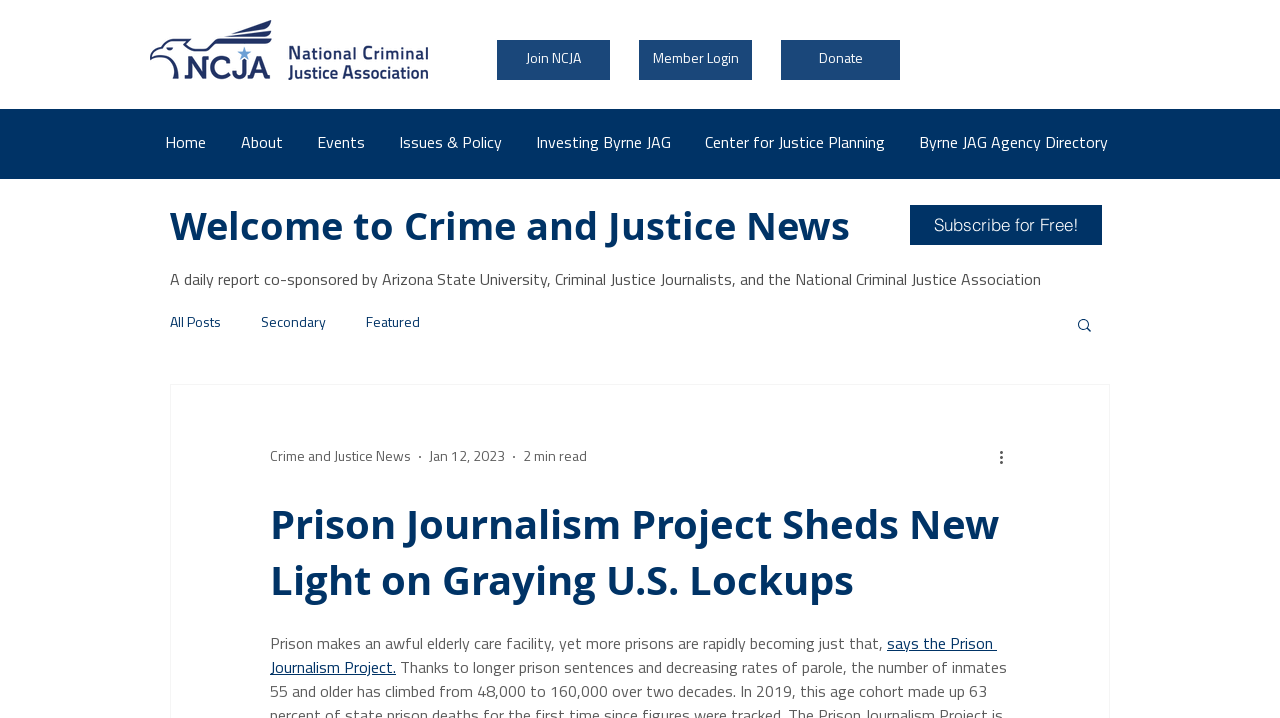What is the name of the daily report co-sponsored by Arizona State University?
Based on the screenshot, answer the question with a single word or phrase.

Crime and Justice News